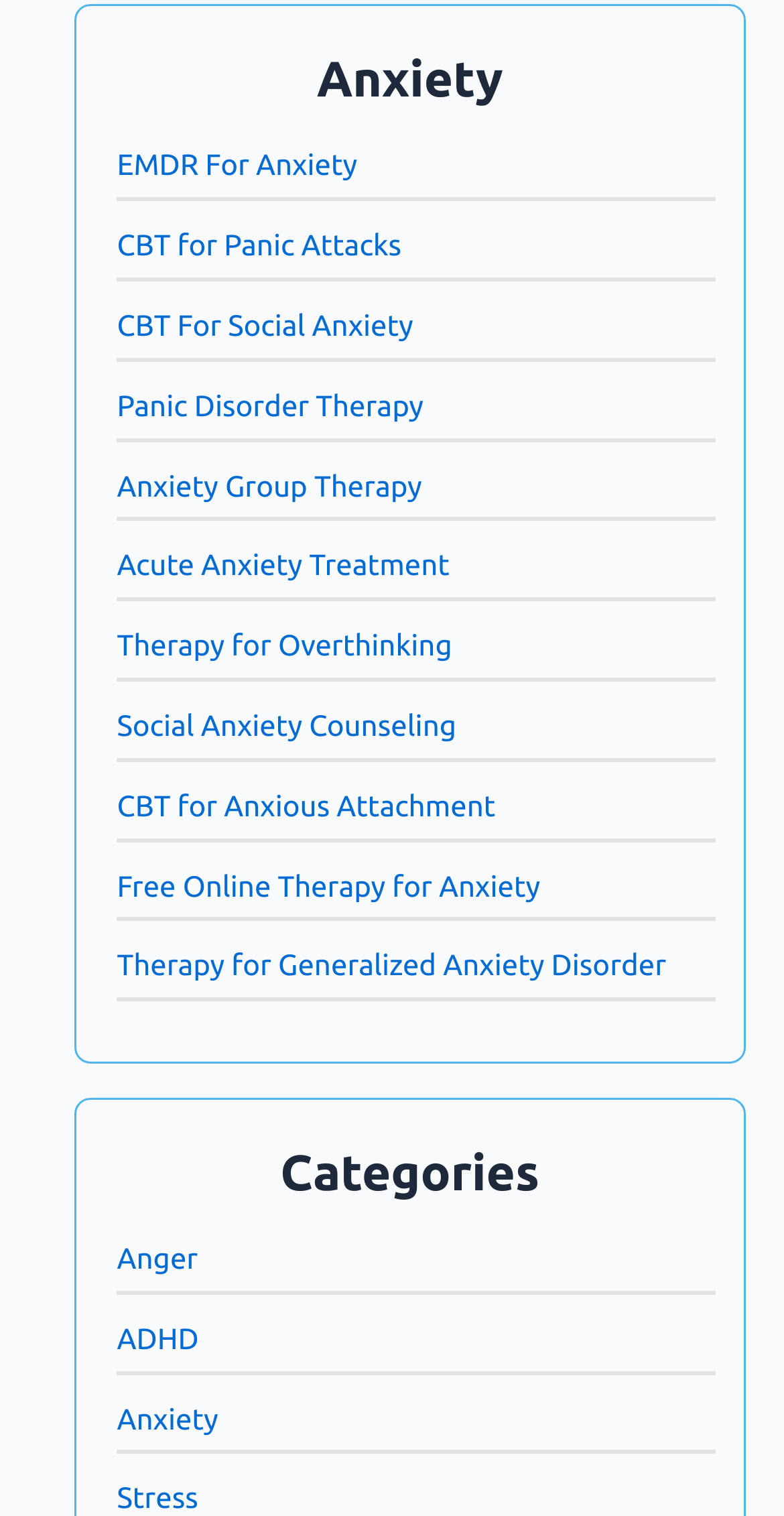Using the information in the image, could you please answer the following question in detail:
How many links are there under the 'Anxiety' navigation?

There are 11 links under the 'Anxiety' navigation, which include 'EMDR For Anxiety', 'CBT for Panic Attacks', 'CBT For Social Anxiety', and so on.